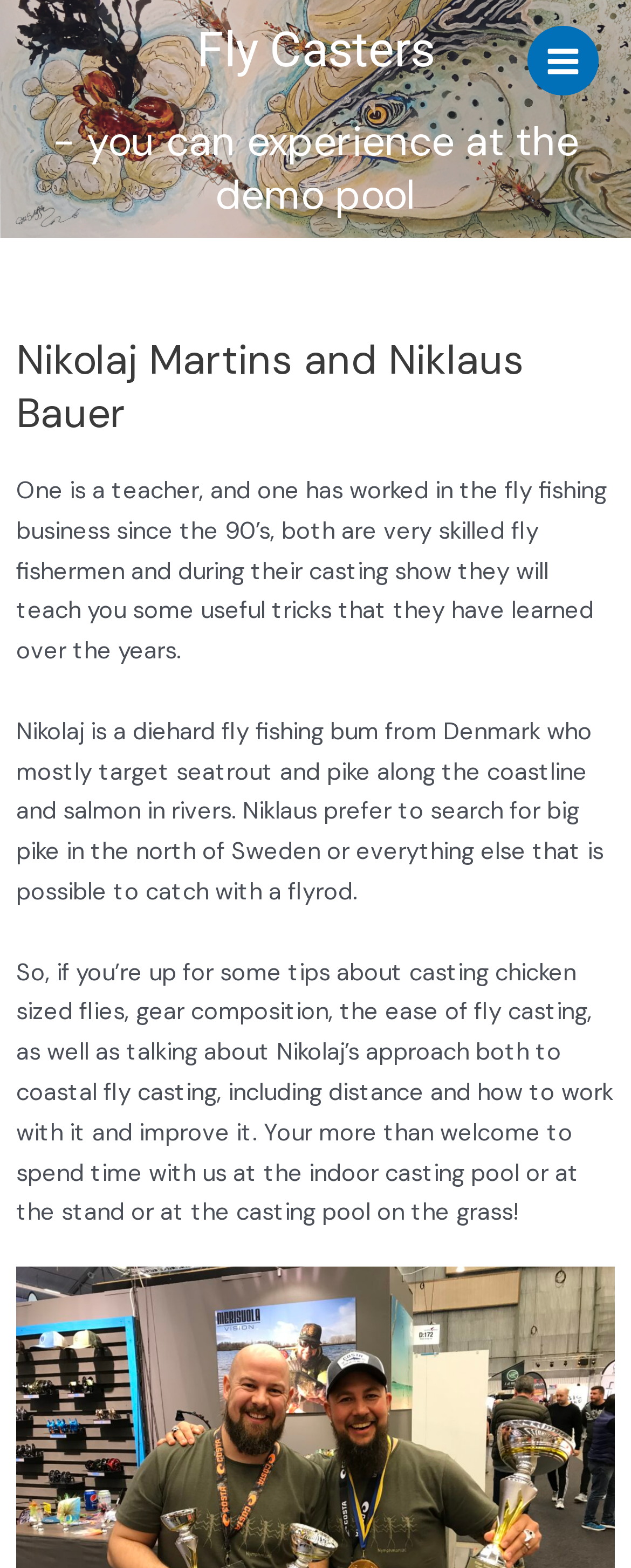Determine the bounding box for the described HTML element: "Main Menu". Ensure the coordinates are four float numbers between 0 and 1 in the format [left, top, right, bottom].

[0.836, 0.016, 0.949, 0.061]